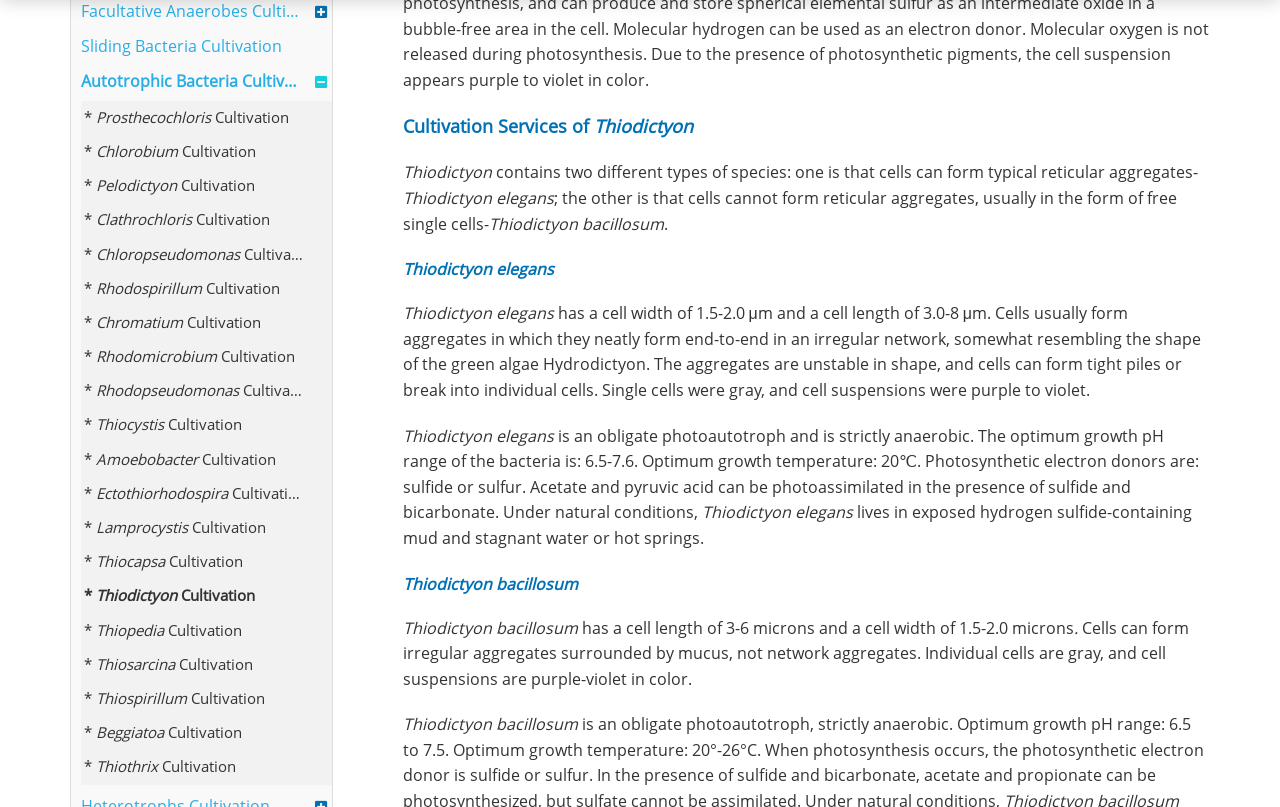Please answer the following question using a single word or phrase: 
What is the color of cell suspensions of Thiodictyon bacillosum?

purple-violet